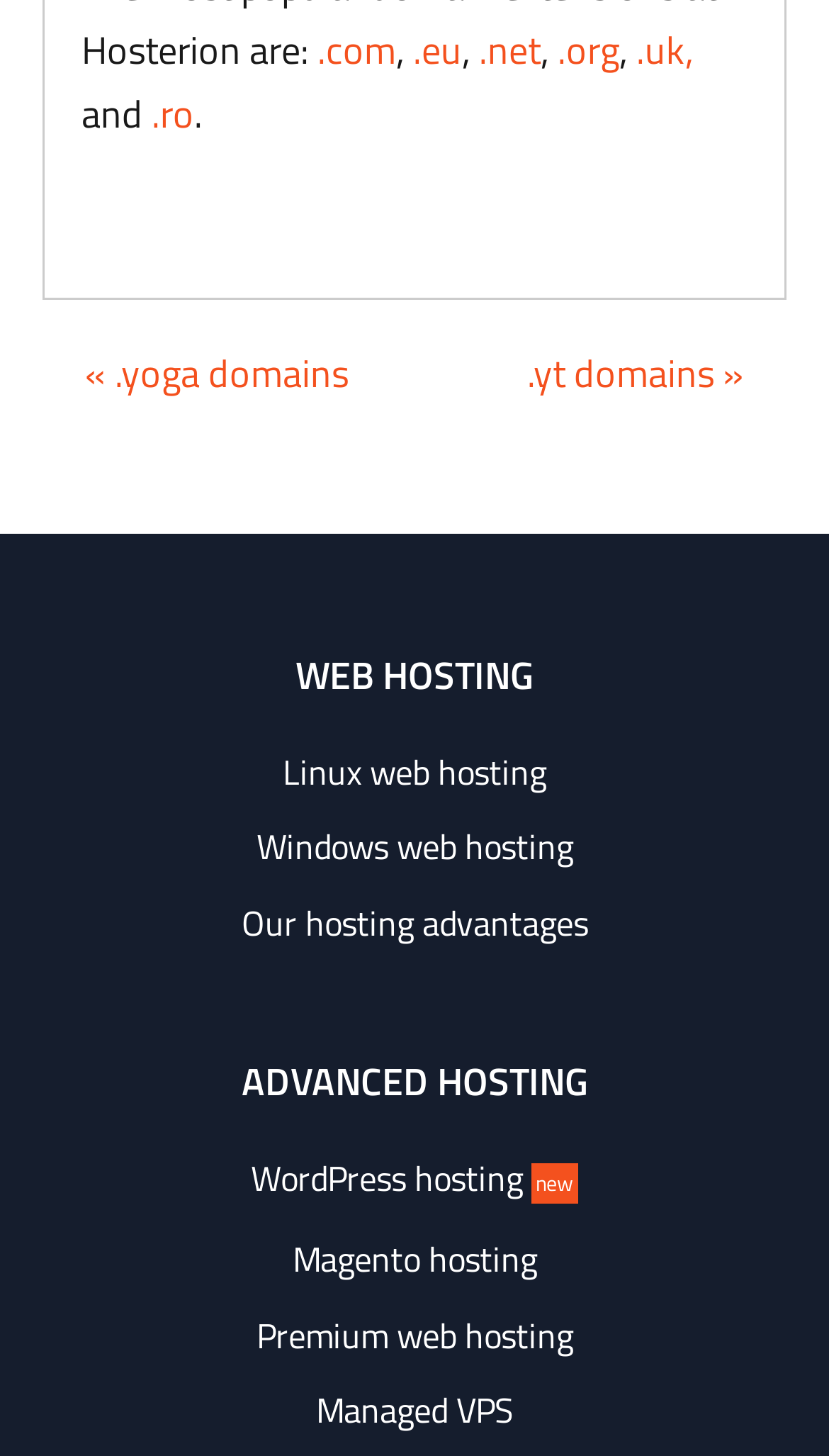Identify the bounding box coordinates of the clickable section necessary to follow the following instruction: "learn about Linux web hosting". The coordinates should be presented as four float numbers from 0 to 1, i.e., [left, top, right, bottom].

[0.341, 0.513, 0.659, 0.548]